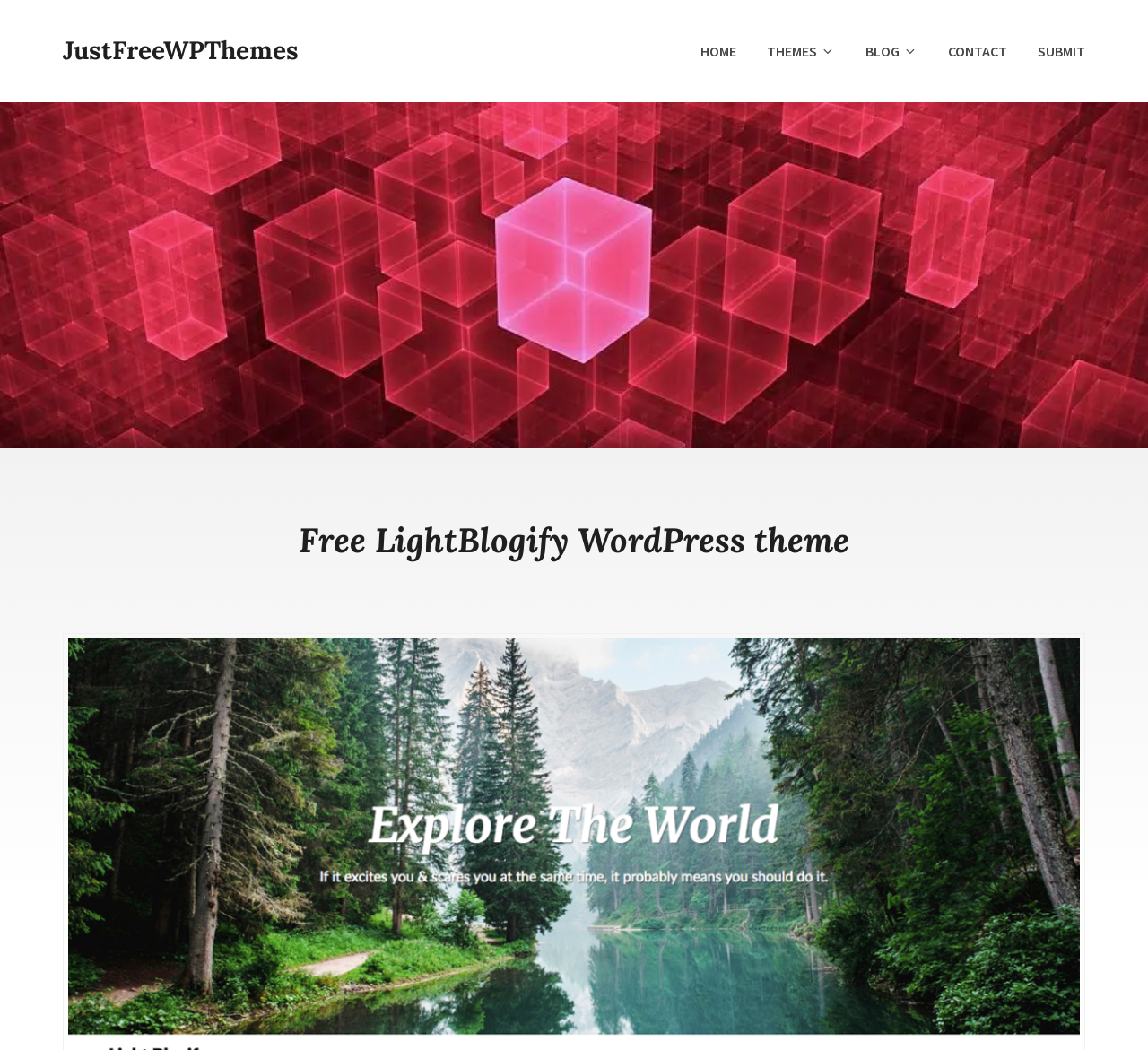Answer the following inquiry with a single word or phrase:
What is the purpose of the 'SUBMIT' link?

To submit a theme